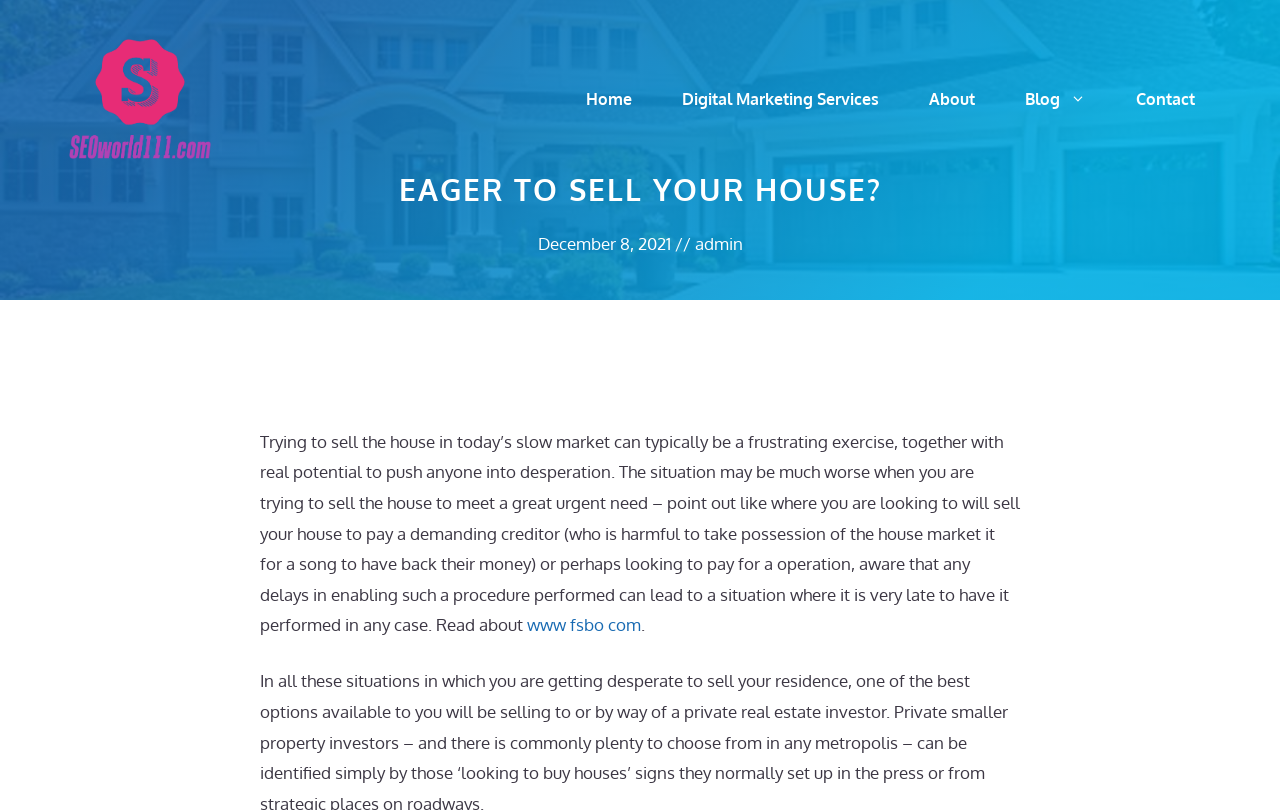Provide the bounding box coordinates of the section that needs to be clicked to accomplish the following instruction: "Contact us."

[0.868, 0.089, 0.953, 0.155]